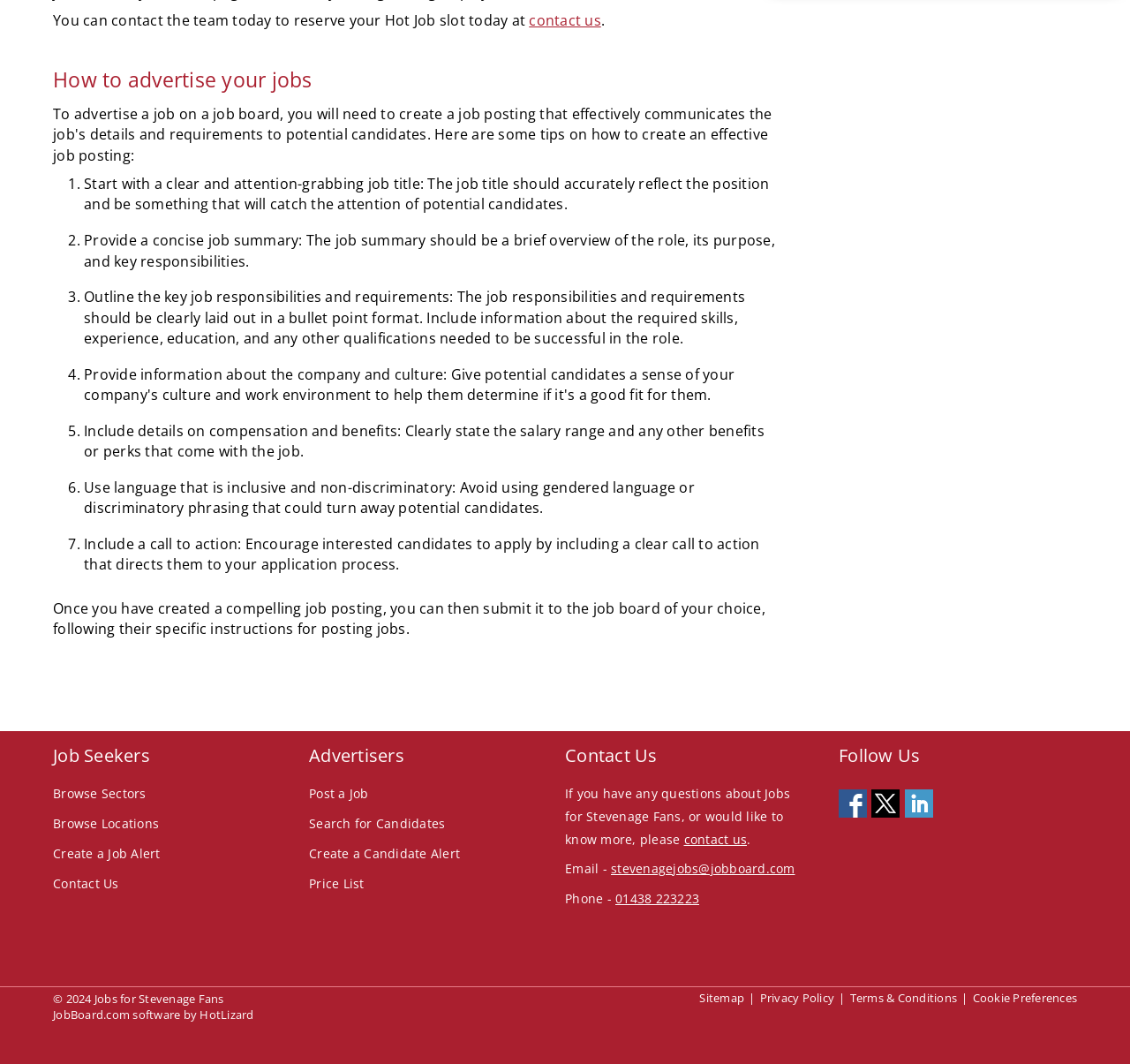Find the bounding box coordinates of the clickable region needed to perform the following instruction: "view terms and conditions". The coordinates should be provided as four float numbers between 0 and 1, i.e., [left, top, right, bottom].

[0.752, 0.93, 0.847, 0.945]